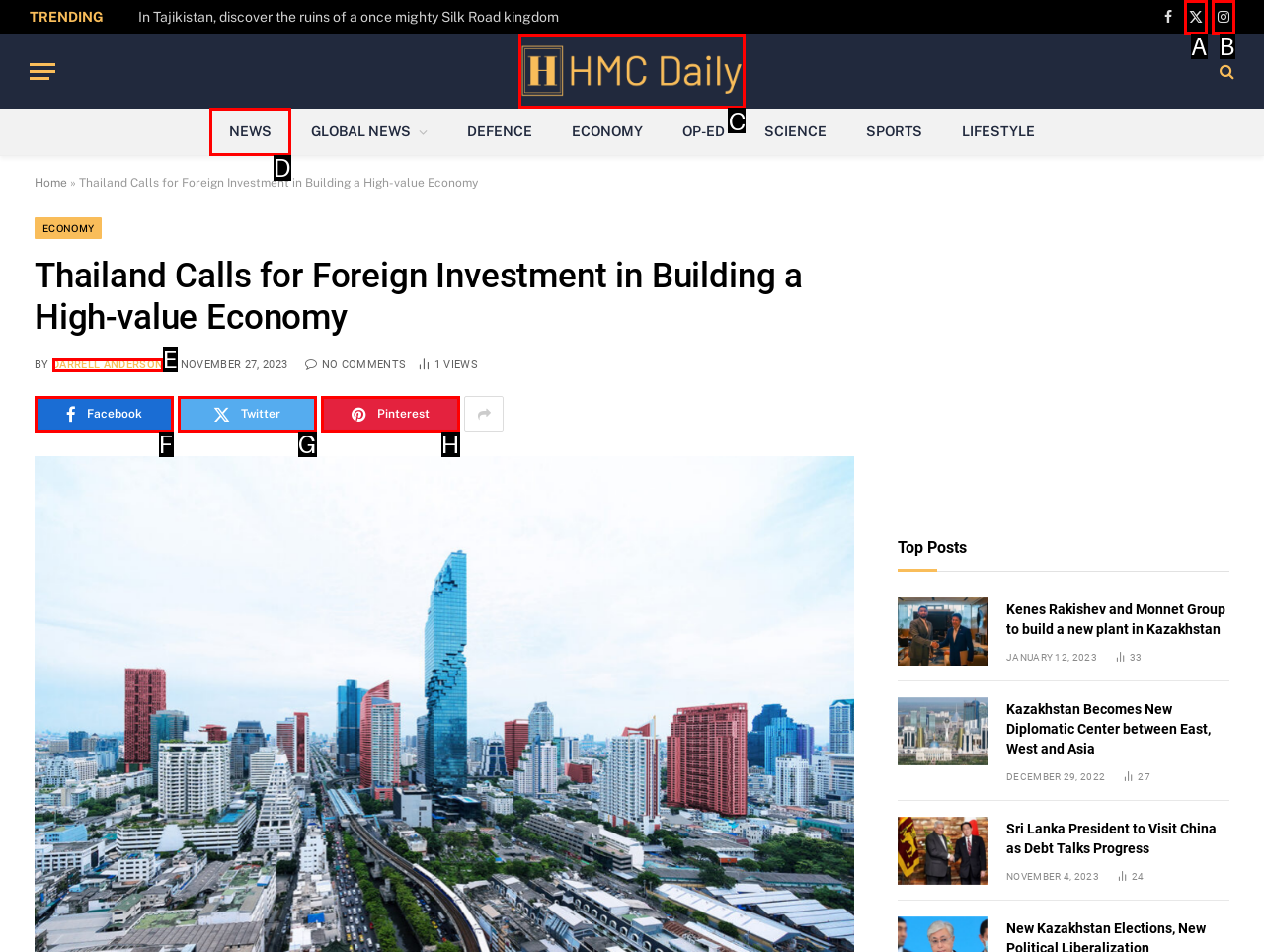Point out which HTML element you should click to fulfill the task: explore professional development.
Provide the option's letter from the given choices.

None